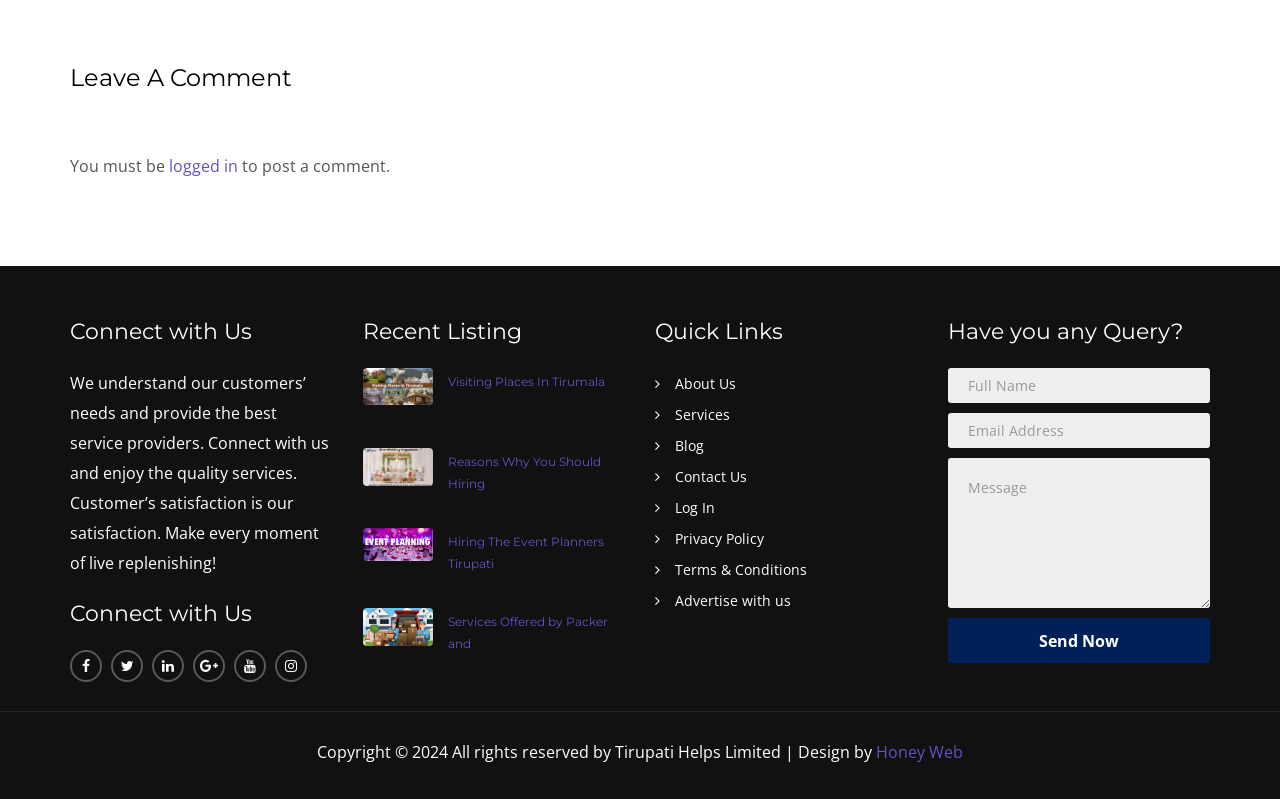Please determine the bounding box coordinates for the UI element described here. Use the format (top-left x, top-left y, bottom-right x, bottom-right y) with values bounded between 0 and 1: parent_node: Website name="url"

None